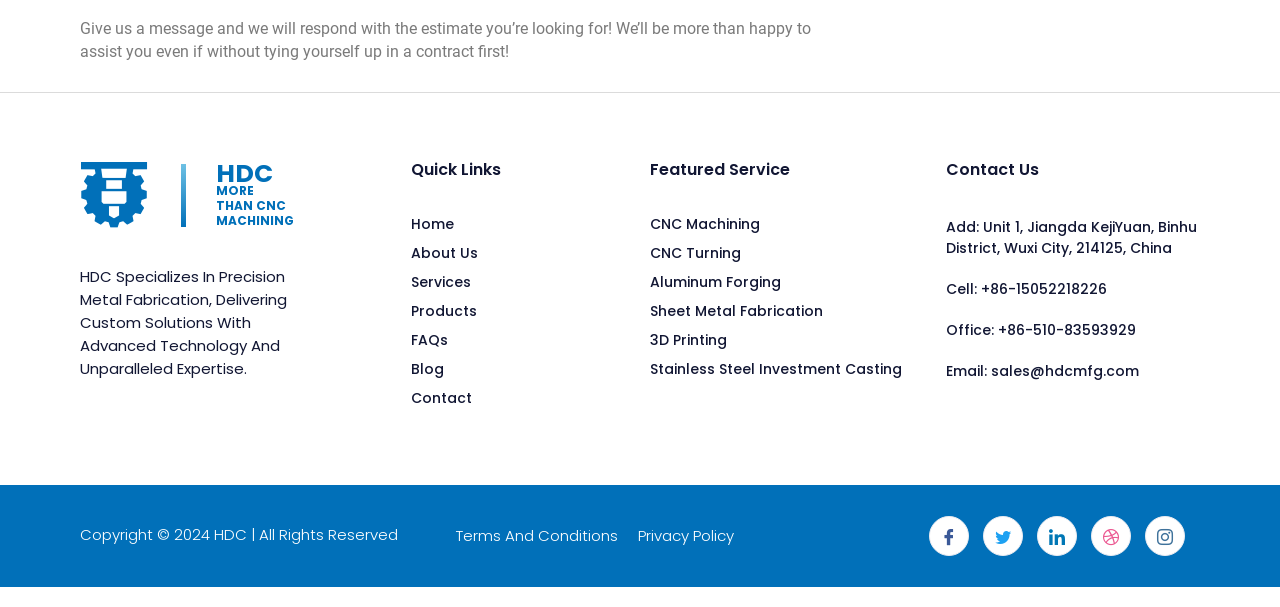Please provide a comprehensive answer to the question based on the screenshot: What services does the company offer?

The company offers various services, including CNC Machining, CNC Turning, Aluminum Forging, Sheet Metal Fabrication, 3D Printing, and Stainless Steel Investment Casting, as listed under the 'Featured Service' section.